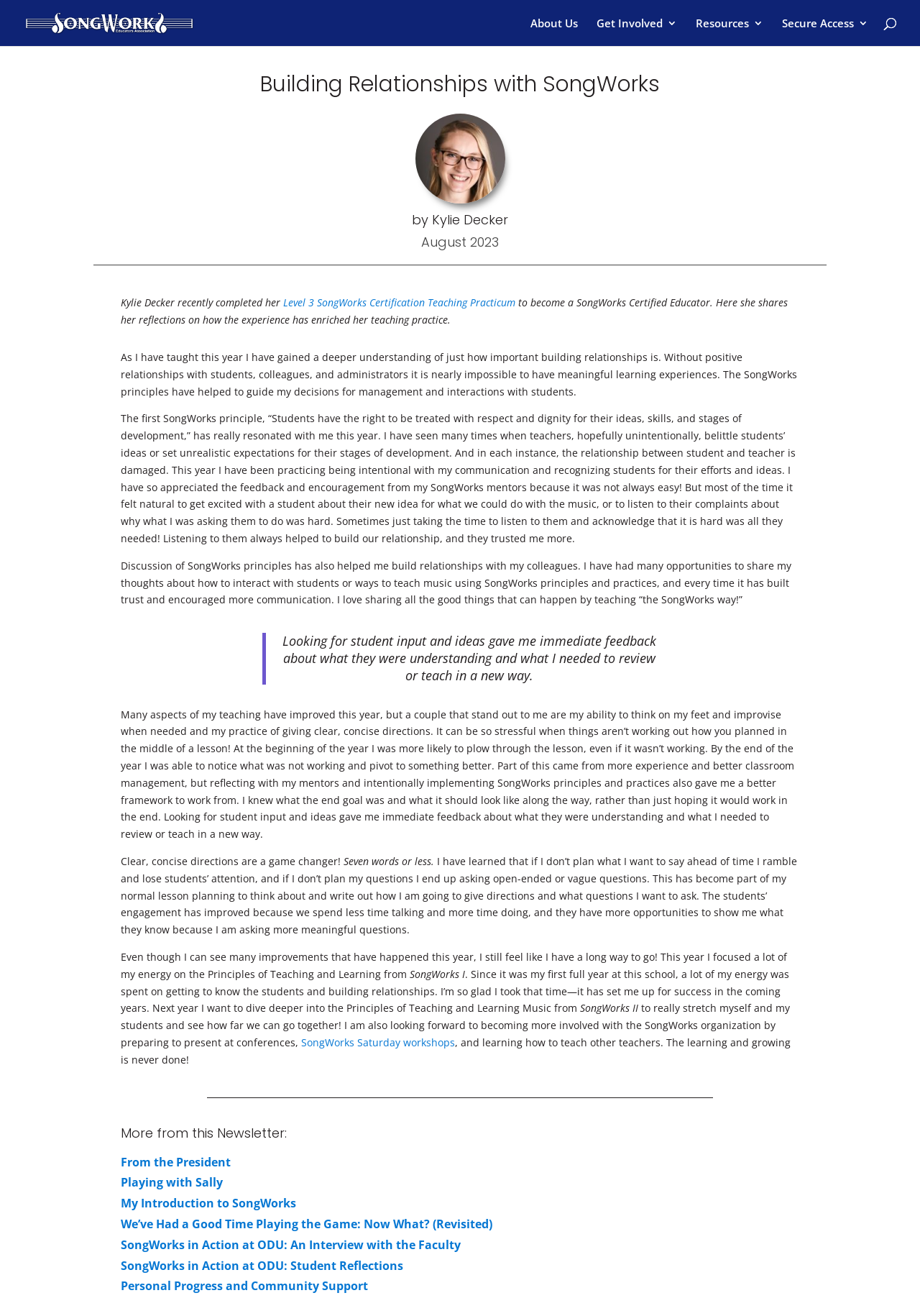Provide the bounding box coordinates for the UI element described in this sentence: "Get Involved". The coordinates should be four float values between 0 and 1, i.e., [left, top, right, bottom].

[0.648, 0.014, 0.736, 0.035]